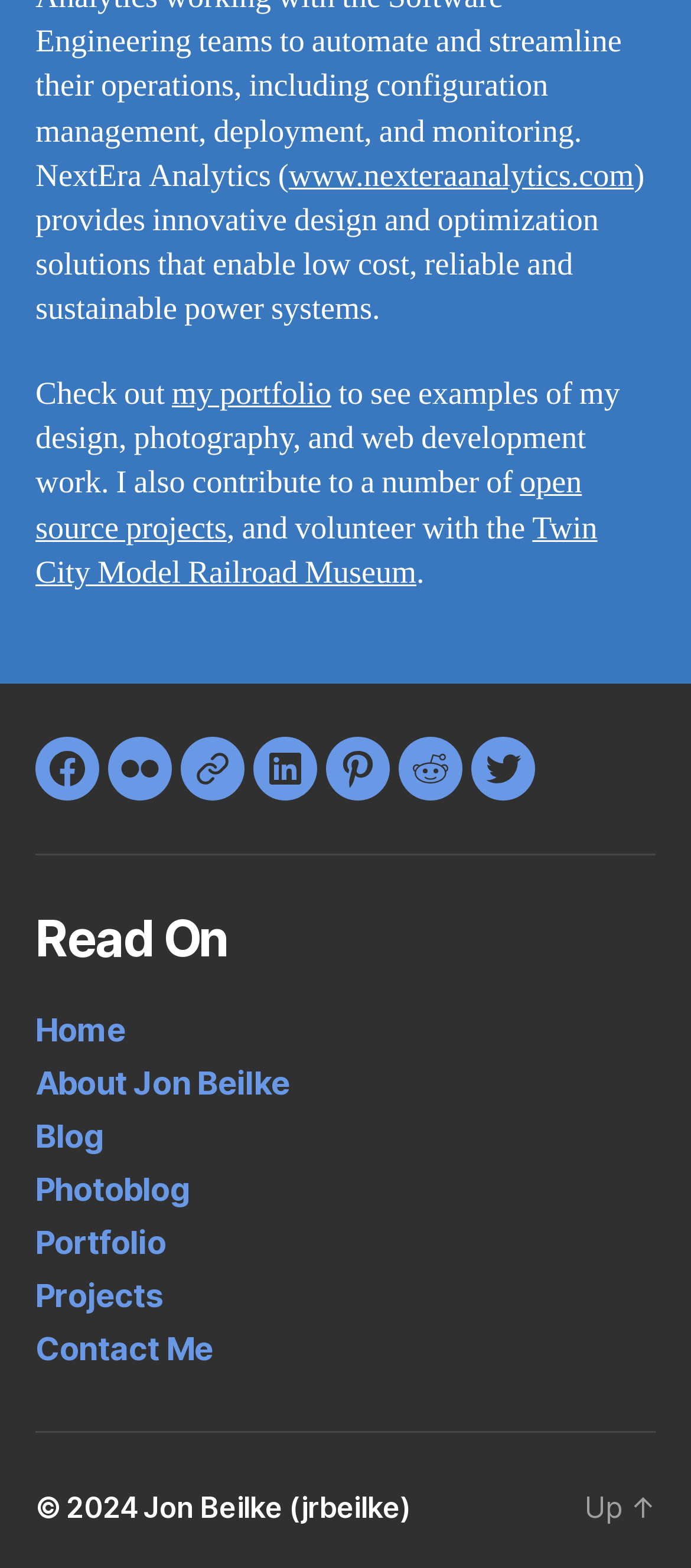Please provide the bounding box coordinates for the element that needs to be clicked to perform the following instruction: "check out my portfolio". The coordinates should be given as four float numbers between 0 and 1, i.e., [left, top, right, bottom].

[0.249, 0.238, 0.479, 0.264]